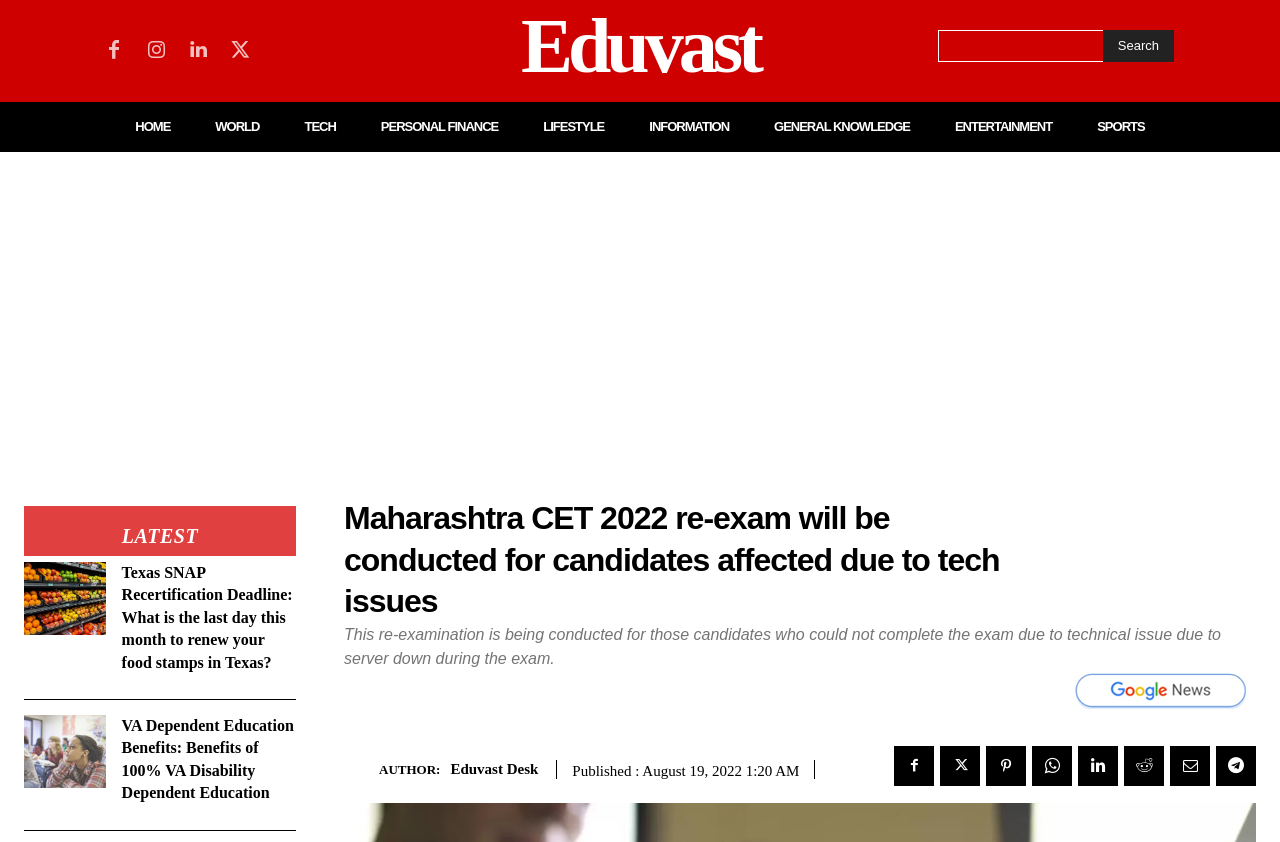Please find the bounding box for the UI component described as follows: "ReddIt".

[0.878, 0.886, 0.909, 0.933]